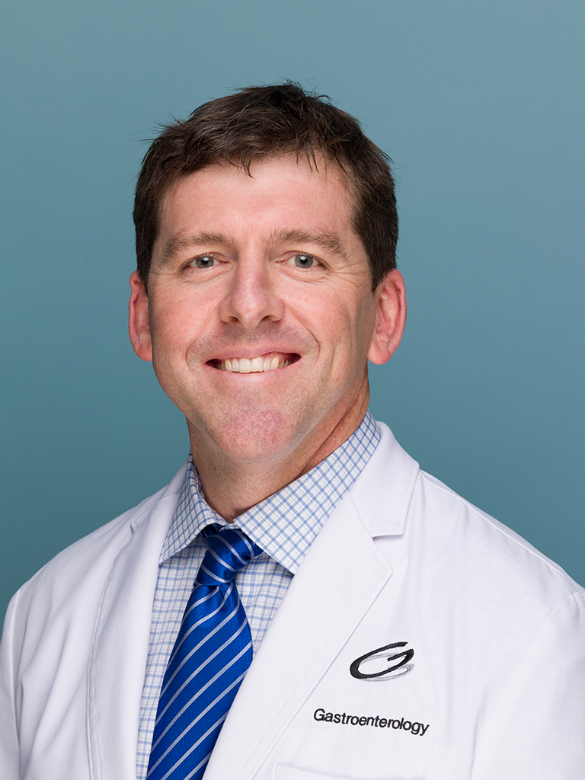Use a single word or phrase to answer the question:
What is the name of the medical specialty on the physician's coat?

Gastroenterology